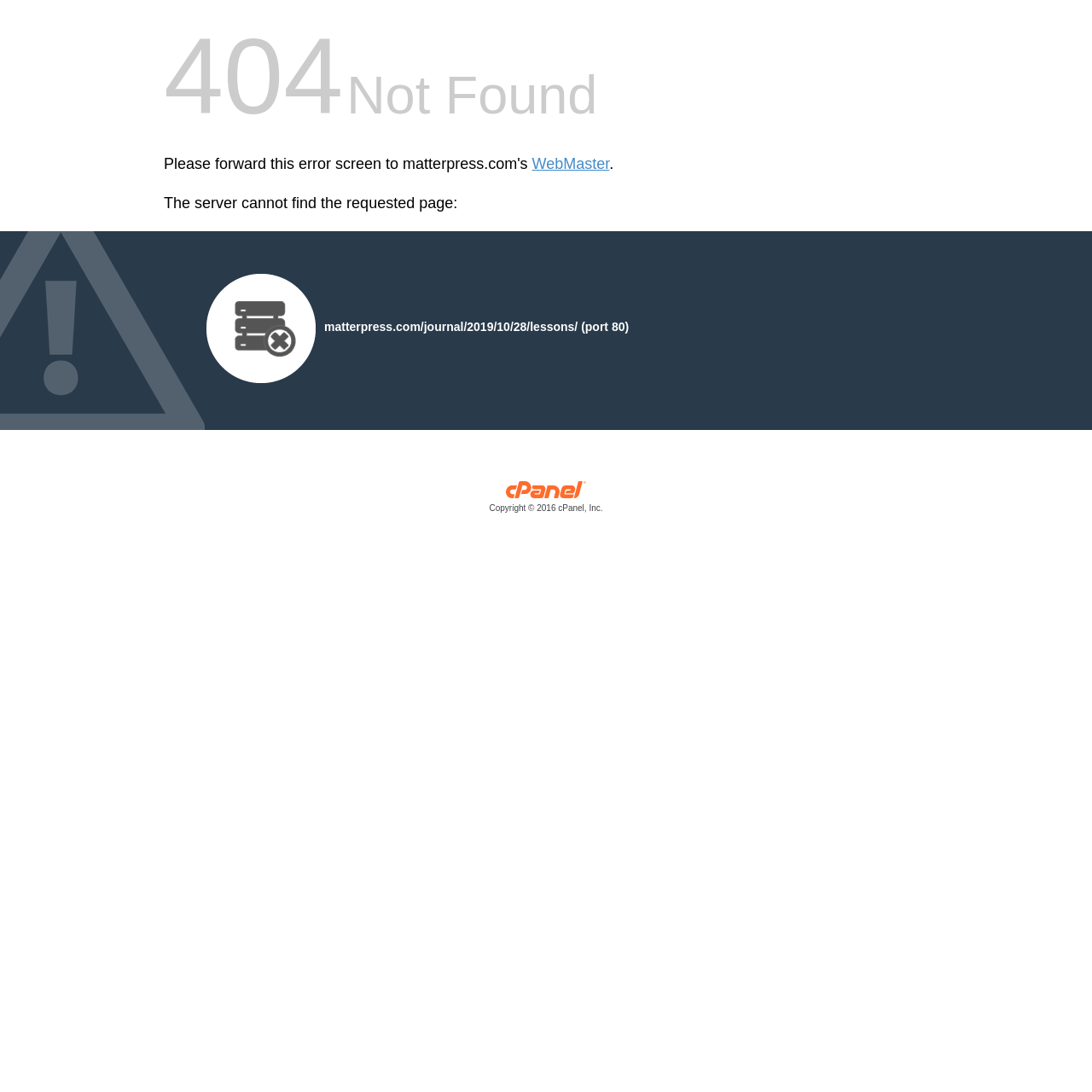Analyze the image and give a detailed response to the question:
What is the URL mentioned on the webpage?

I found the URL by examining the StaticText element with the text 'matterpress.com/journal/2019/10/28/lessons/ (port 80)' which is located below the error message, suggesting that the requested page is related to this URL.